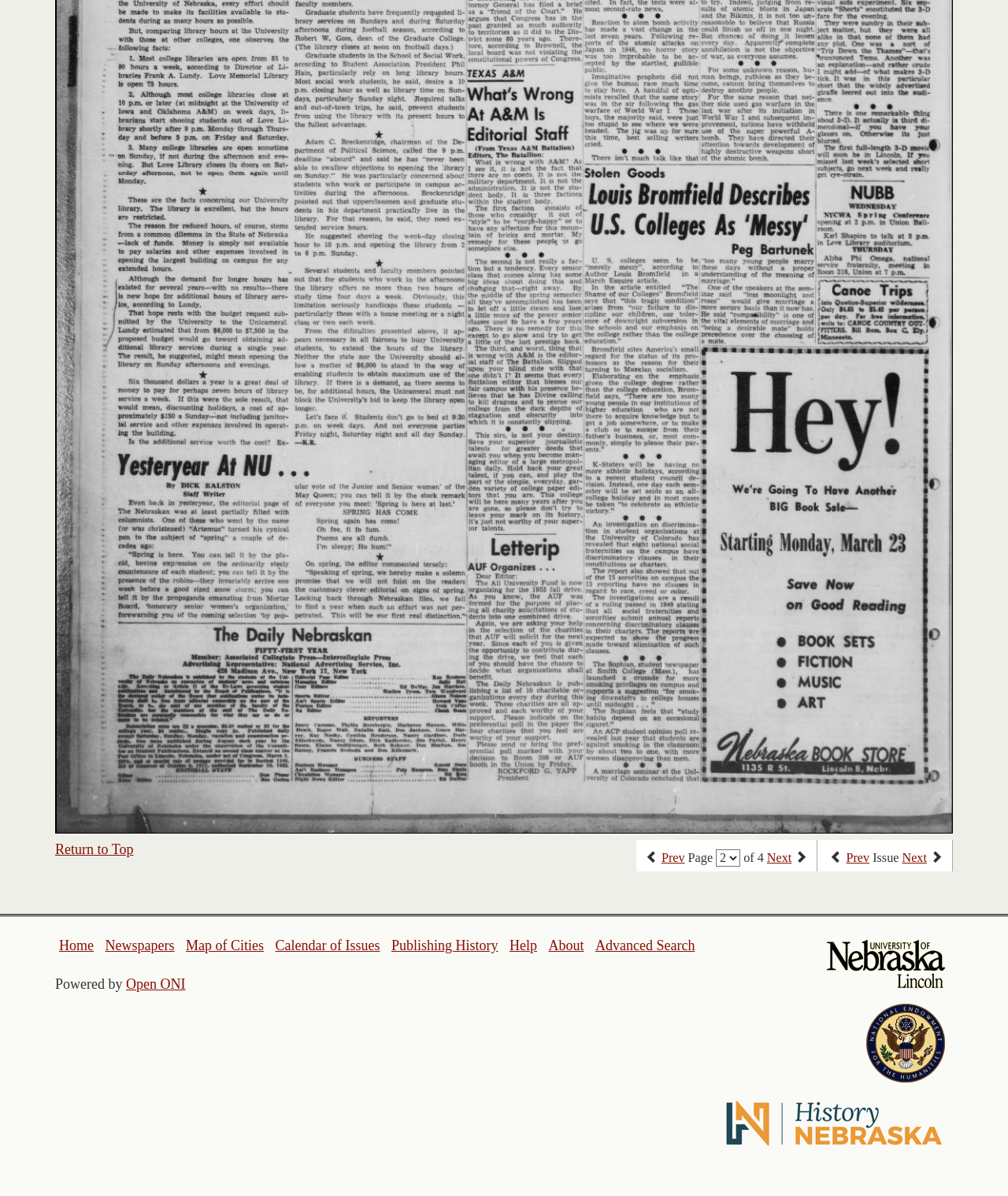Find the bounding box of the element with the following description: "Advanced Search". The coordinates must be four float numbers between 0 and 1, formatted as [left, top, right, bottom].

[0.591, 0.784, 0.689, 0.797]